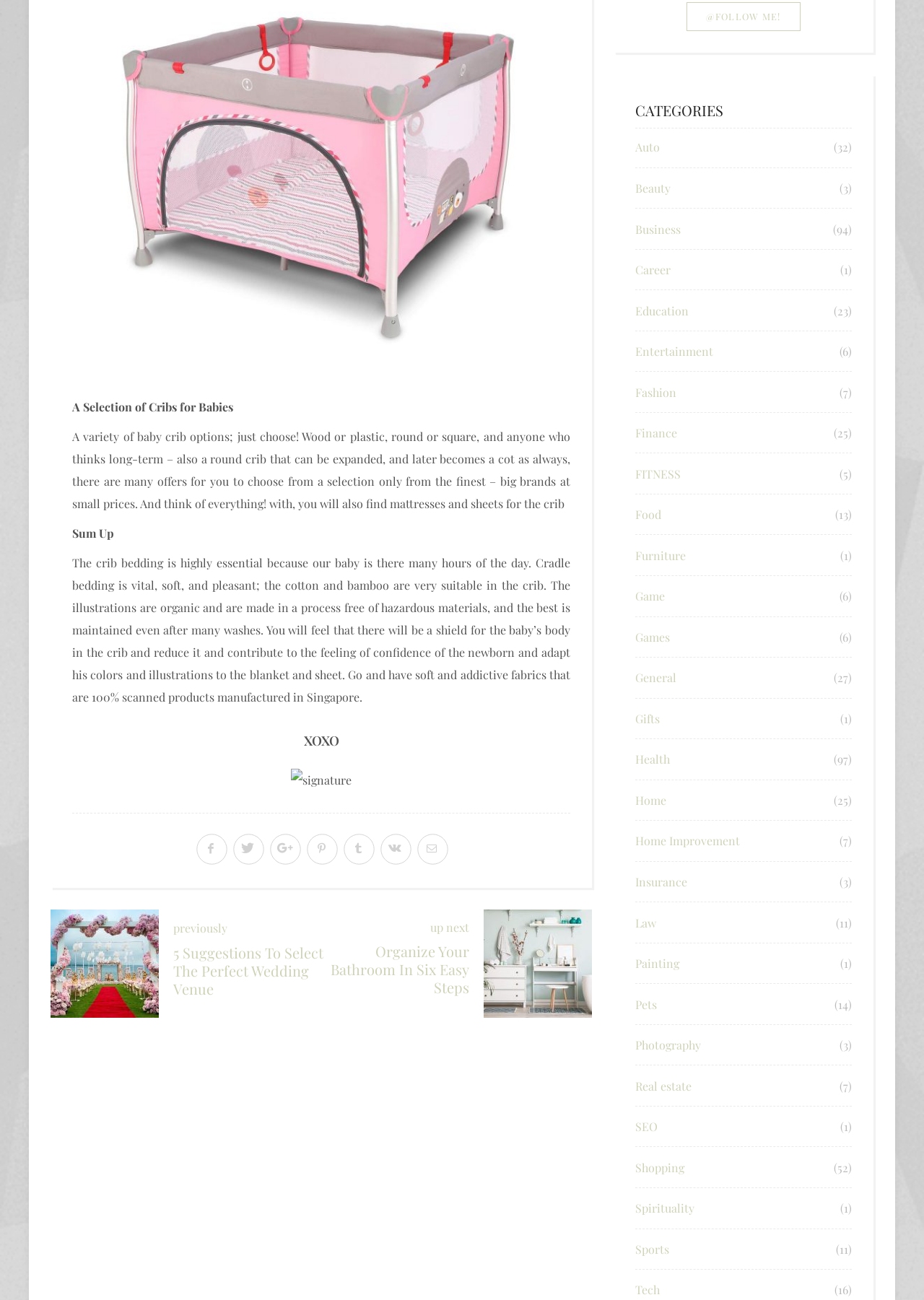Find the bounding box coordinates of the area to click in order to follow the instruction: "View the 'CATEGORIES' section".

[0.688, 0.08, 0.922, 0.099]